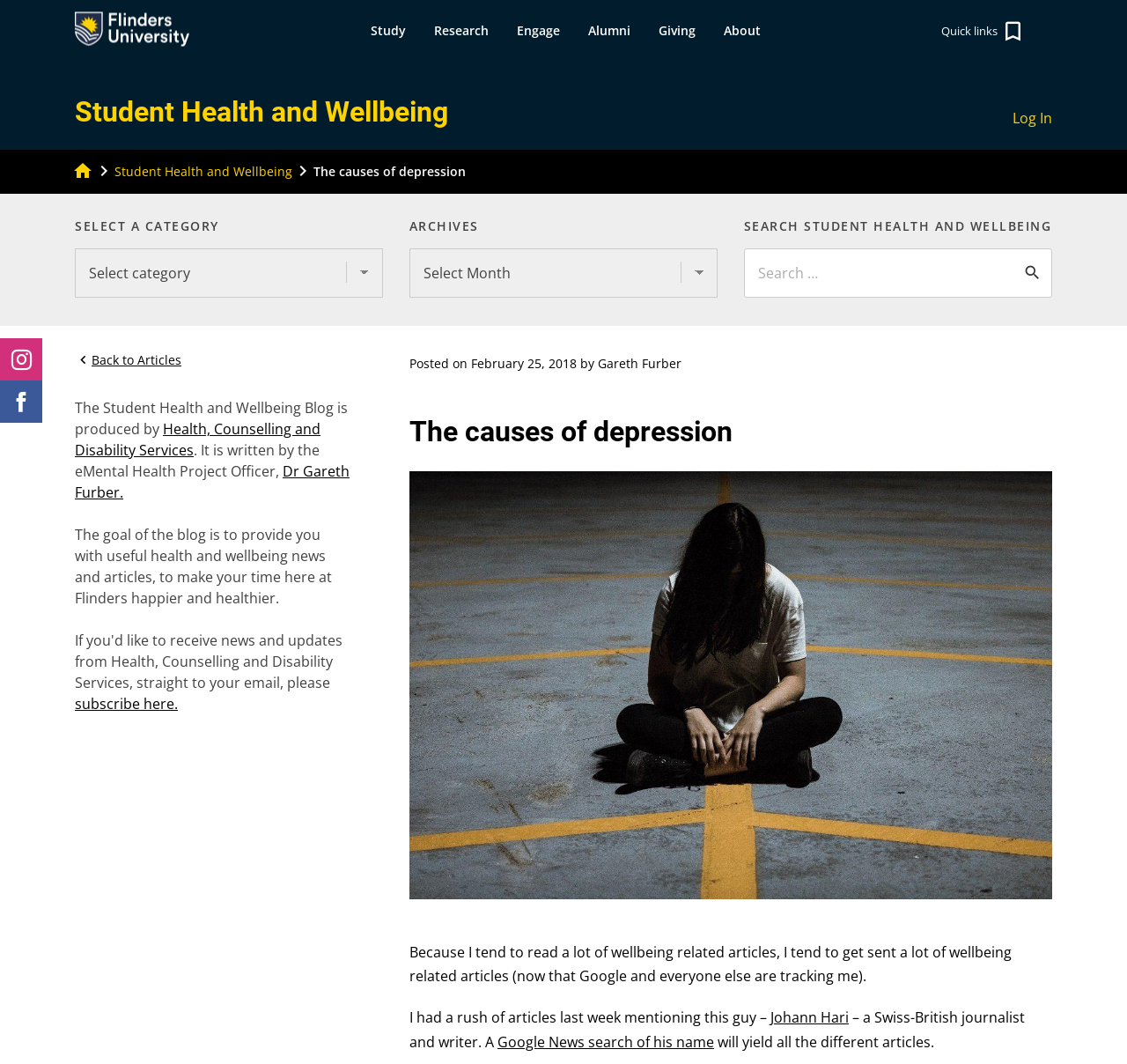Please locate the bounding box coordinates of the region I need to click to follow this instruction: "Click the 'Study' button".

[0.316, 0.0, 0.372, 0.058]